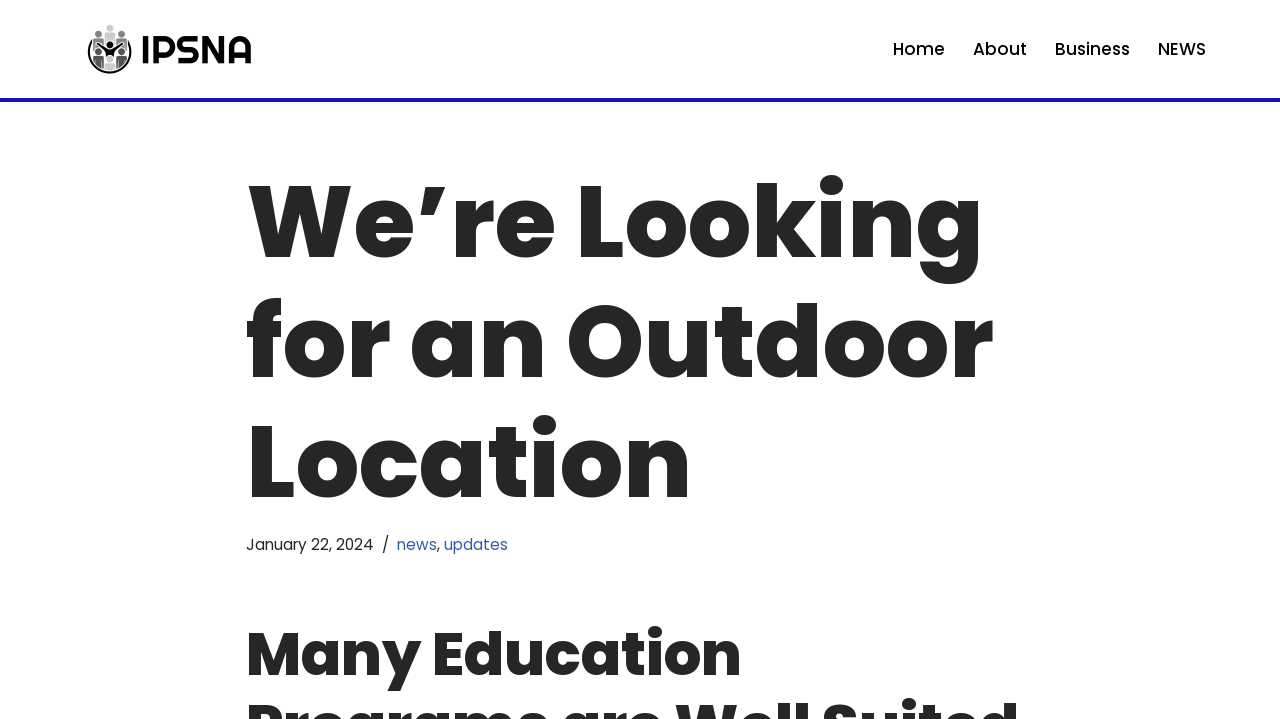Please identify the bounding box coordinates of the clickable area that will allow you to execute the instruction: "Go to Home page".

[0.698, 0.049, 0.738, 0.088]